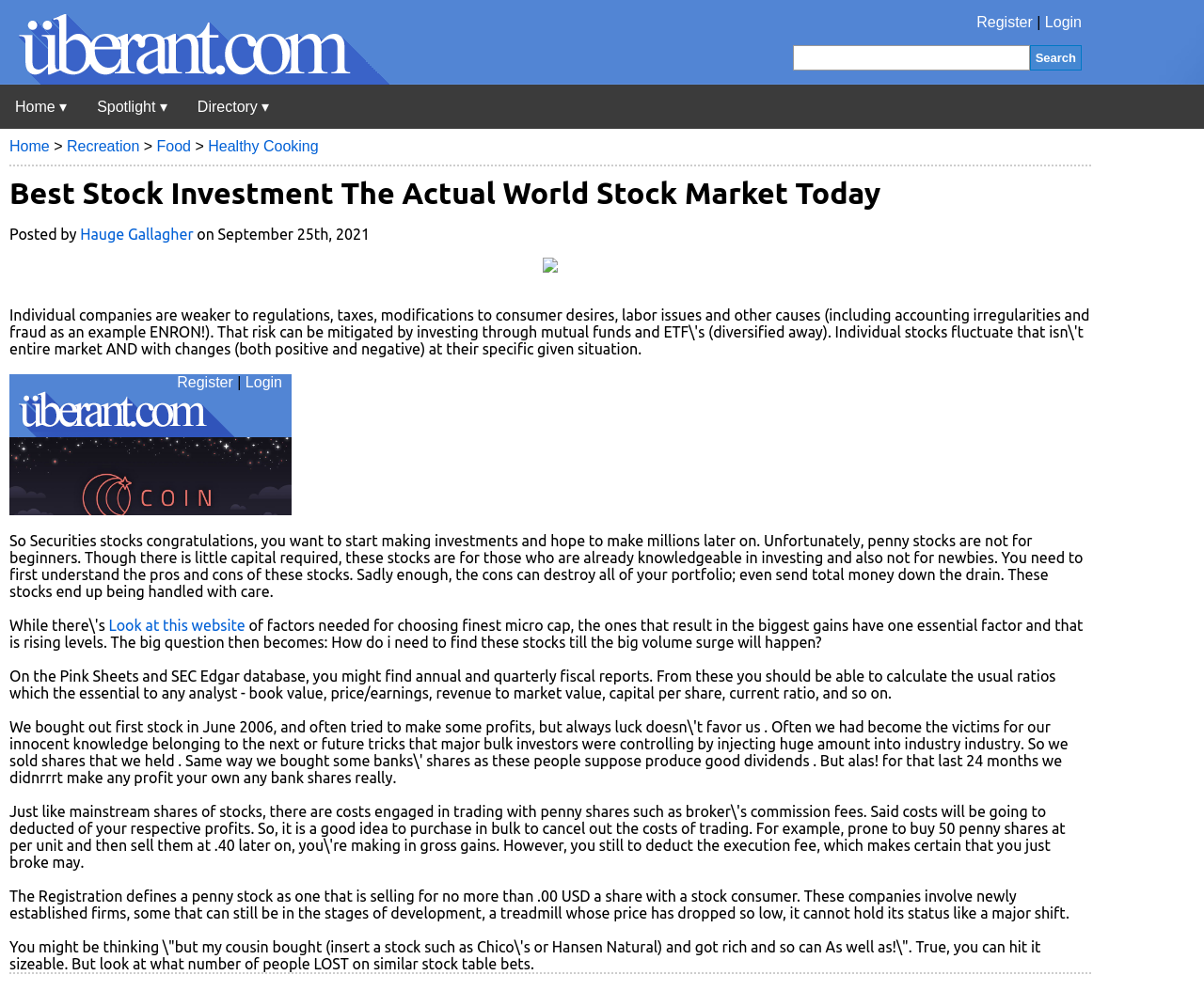Please locate and generate the primary heading on this webpage.

Best Stock Investment The Actual World Stock Market Today